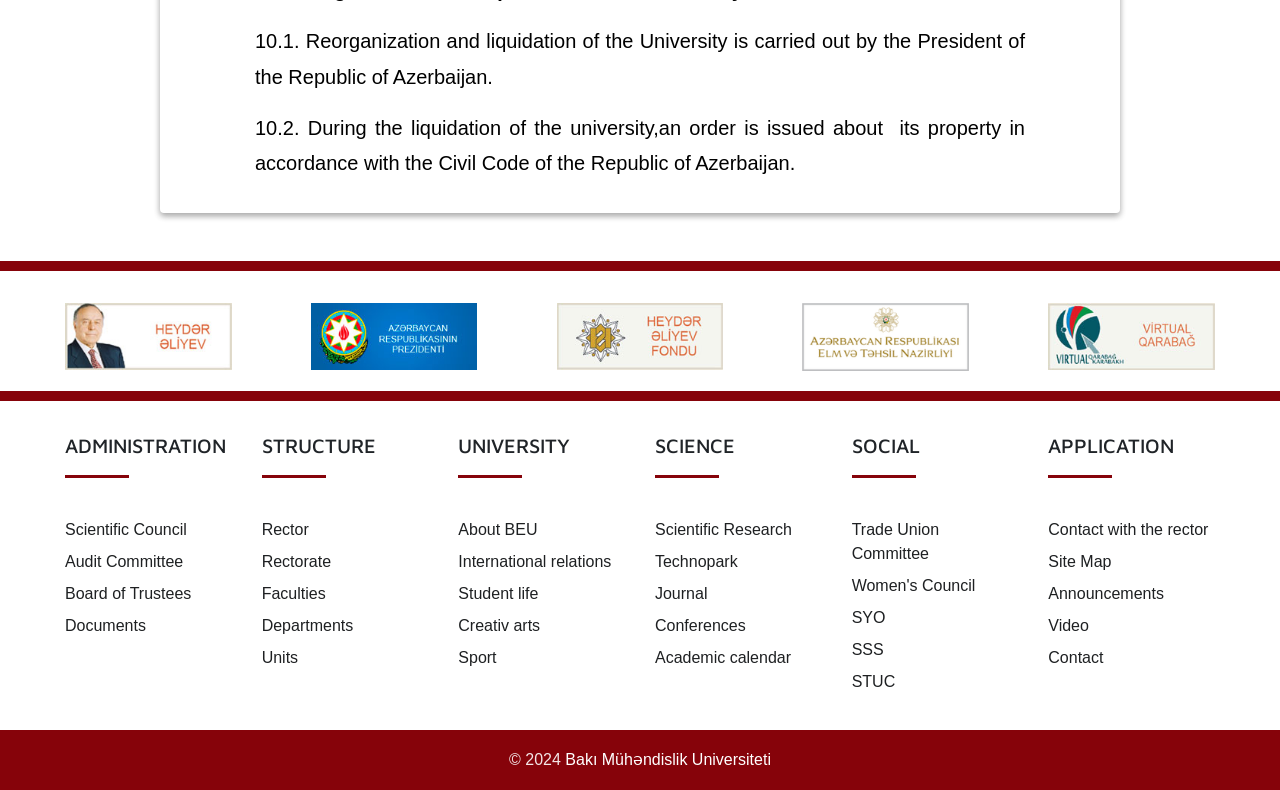Provide the bounding box coordinates of the section that needs to be clicked to accomplish the following instruction: "Go to the 'Scientific Research' page."

[0.512, 0.66, 0.619, 0.681]